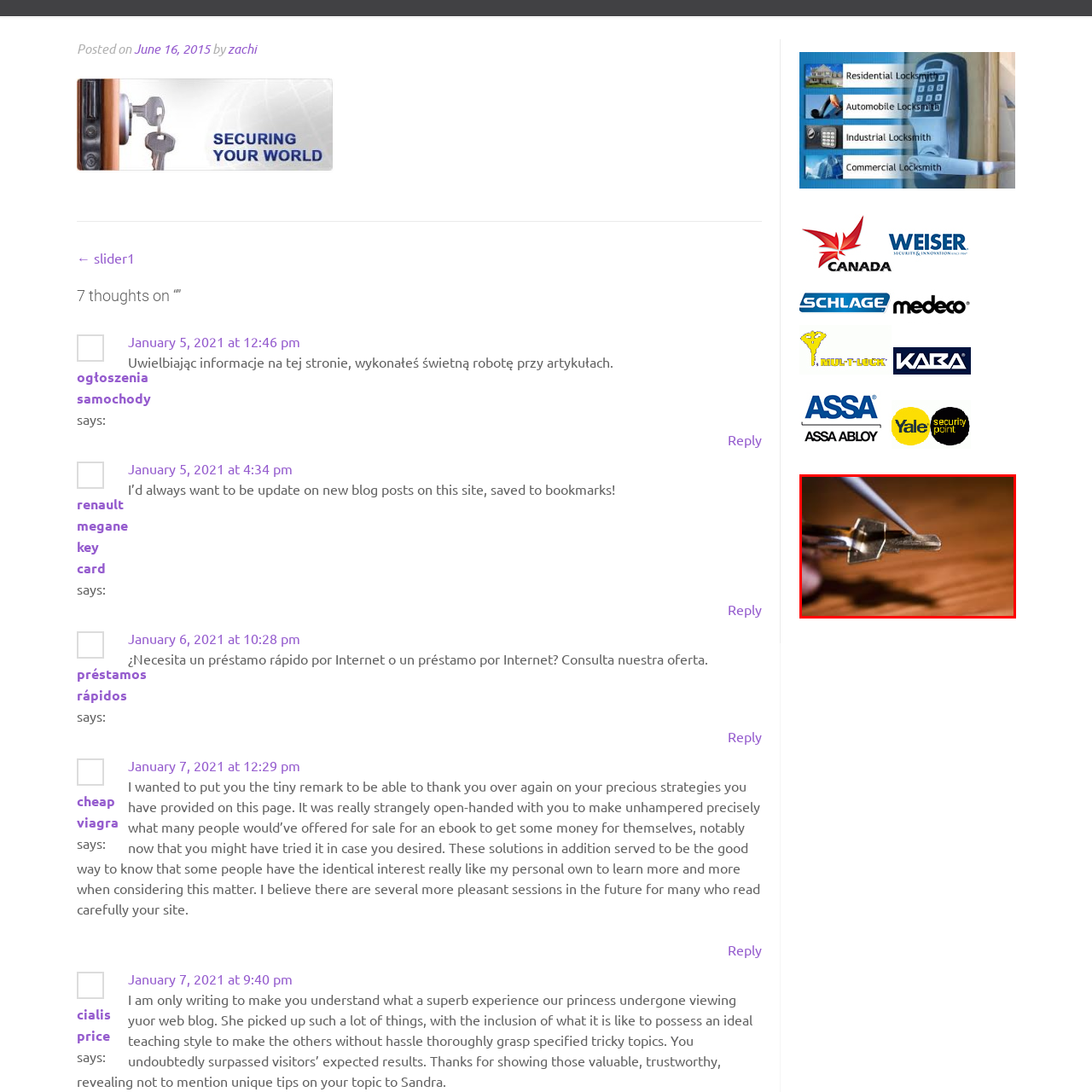Pay special attention to the segment of the image inside the red box and offer a detailed answer to the question that follows, based on what you see: What is the focus of the image?

According to the caption, the focus of the image is on the pointed end of the object, which is highlighted by the soft light and emphasizes its detailed texture and shine.